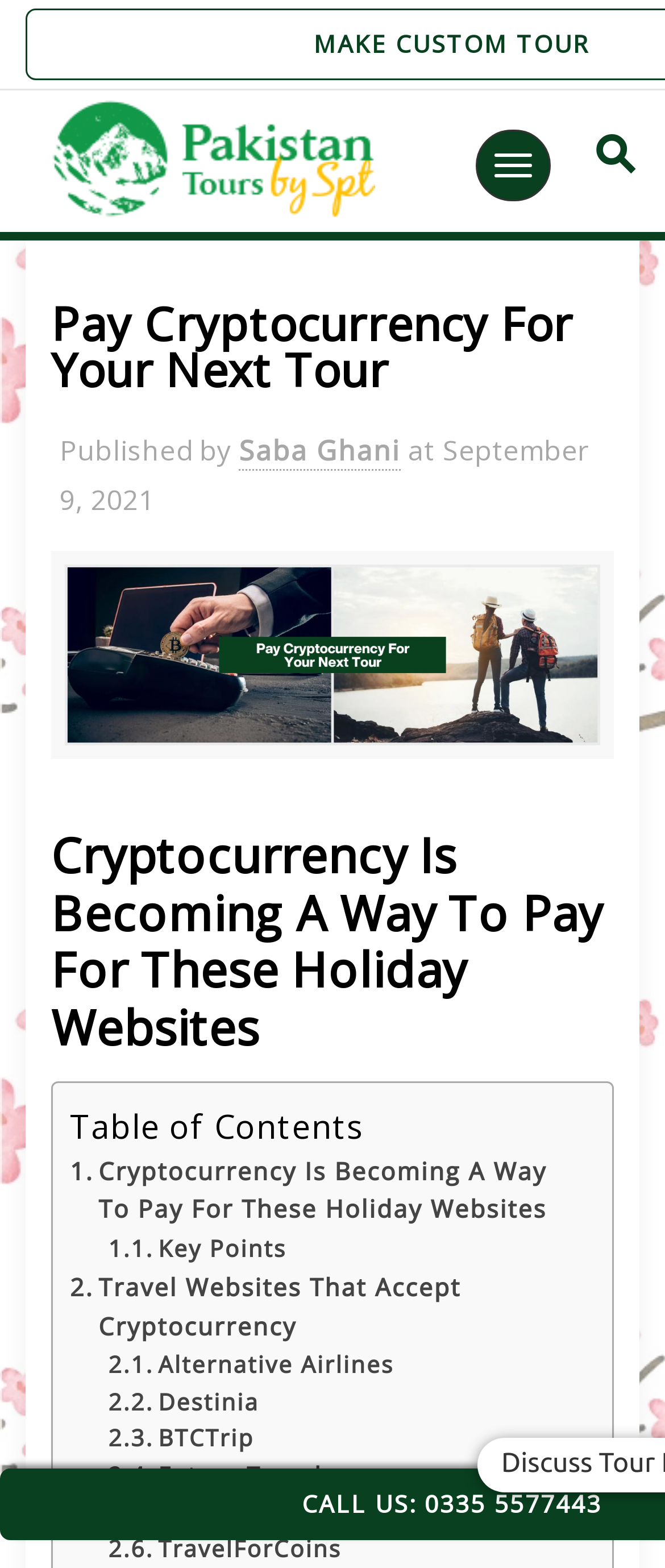Provide a thorough summary of the webpage.

This webpage is about paying for travel tours with cryptocurrency. At the top, there is a heading that reads "Pay Cryptocurrency For Your Next Tour" and an image related to the topic. Below the heading, there is a link to "Pakistan Tour and Travel" accompanied by an image, and a button labeled "Menu" on the right side.

The author of the article, Saba Ghani, is credited at the top, along with the publication date, September 9, 2021. A large image related to the topic is placed below the author information.

The main content of the webpage is divided into sections, with headings such as "Cryptocurrency Is Becoming A Way To Pay For These Holiday Websites" and "Table of Contents". There are several links to different travel websites that accept cryptocurrency, including Alternative Airlines, Destinia, BTCTrip, Future Travel, and CheapAir. These links are organized in a list, with each link placed below the previous one.